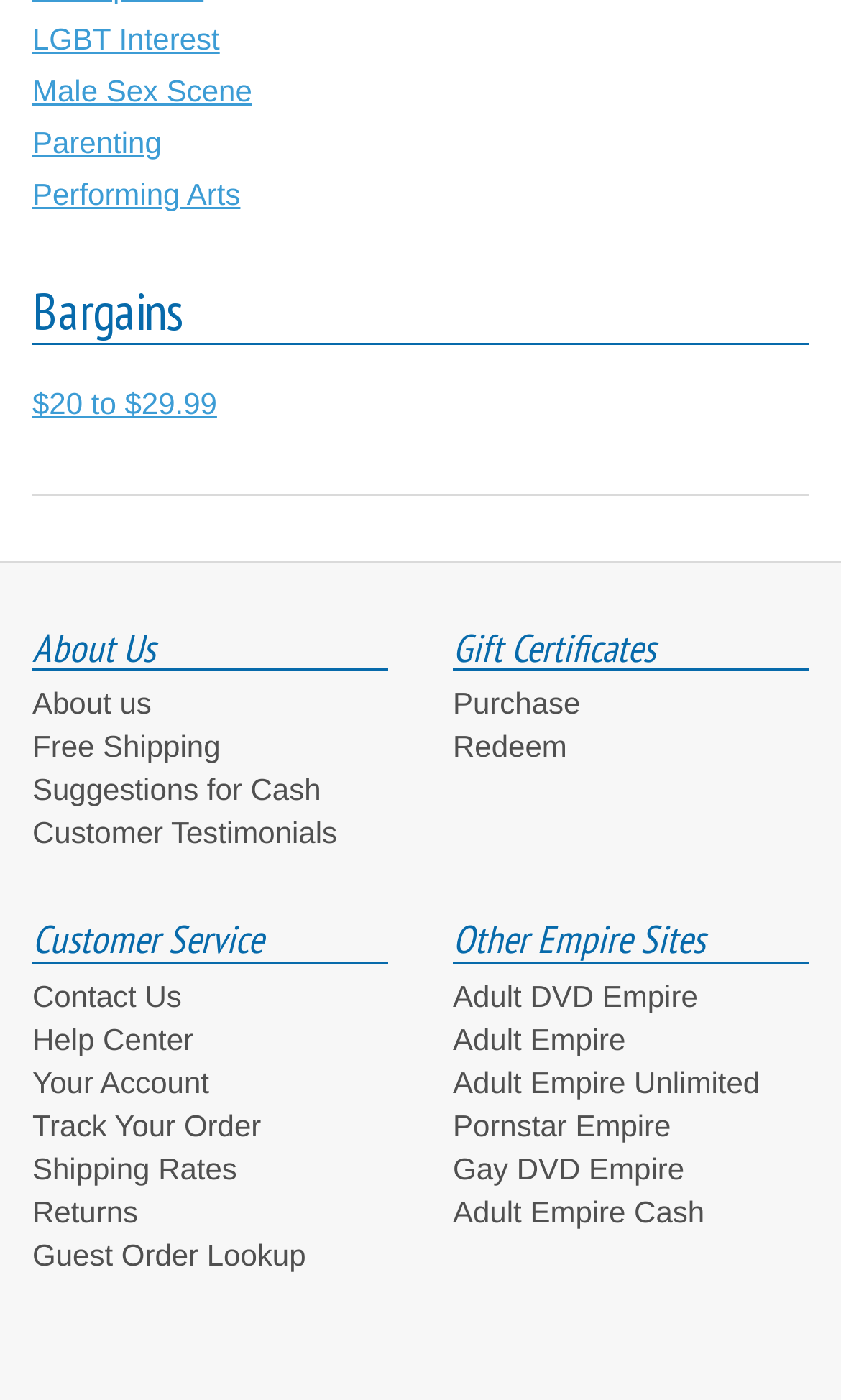Respond concisely with one word or phrase to the following query:
What is the last link under the 'Other Empire Sites' heading?

Adult Empire Cash